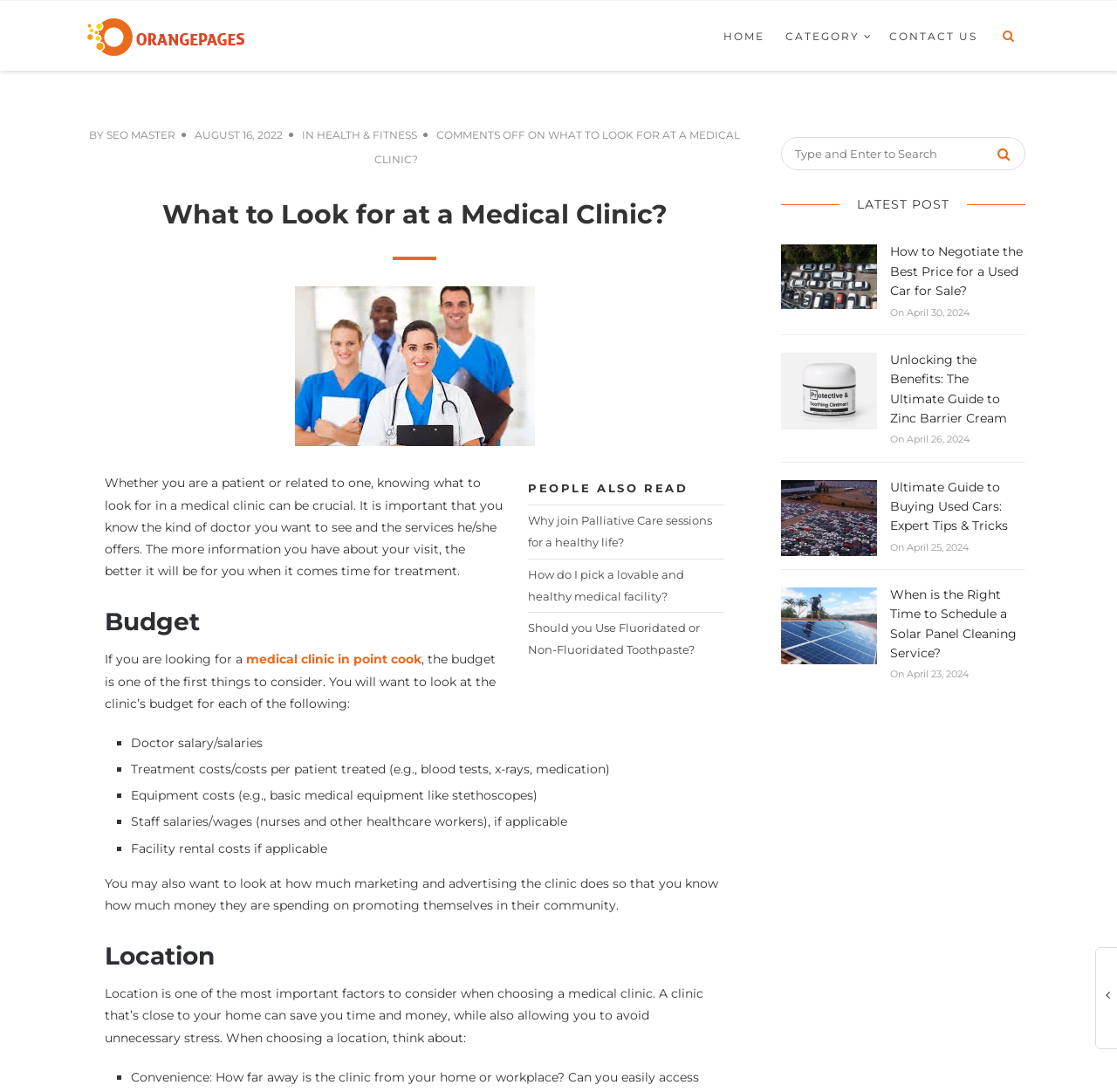Determine the bounding box coordinates of the clickable region to follow the instruction: "Search for a keyword in the search box".

[0.699, 0.125, 0.918, 0.156]